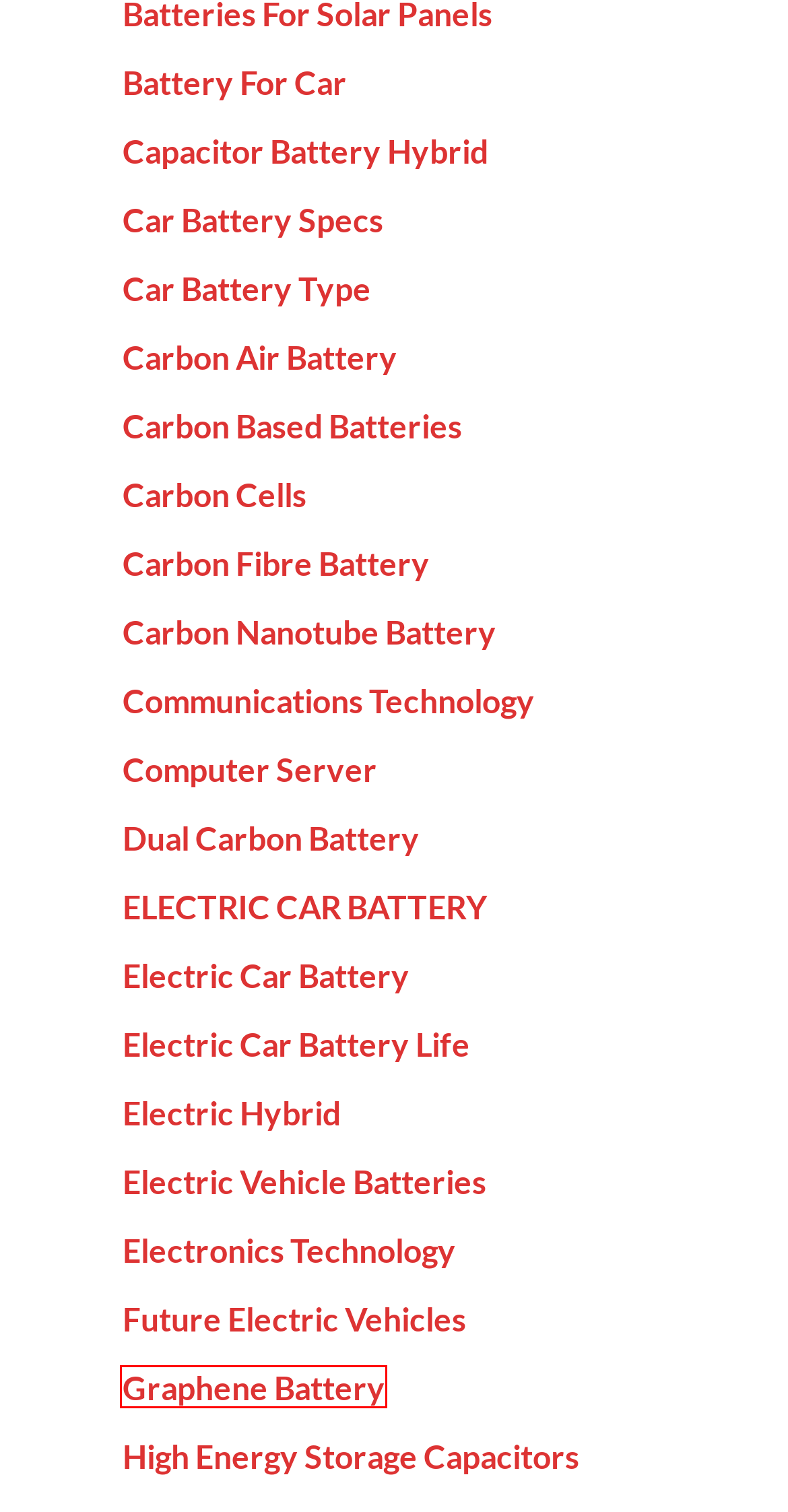You are provided with a screenshot of a webpage that has a red bounding box highlighting a UI element. Choose the most accurate webpage description that matches the new webpage after clicking the highlighted element. Here are your choices:
A. Capacitor Battery Hybrid | 4GMF
B. Electric Car Battery Life | 4GMF
C. Dual Carbon Battery | 4GMF
D. Graphene Battery | 4GMF
E. Carbon Based Batteries | 4GMF
F. Battery For Car | 4GMF
G. Electric Car Battery | 4GMF
H. High Energy Storage Capacitors | 4GMF

D